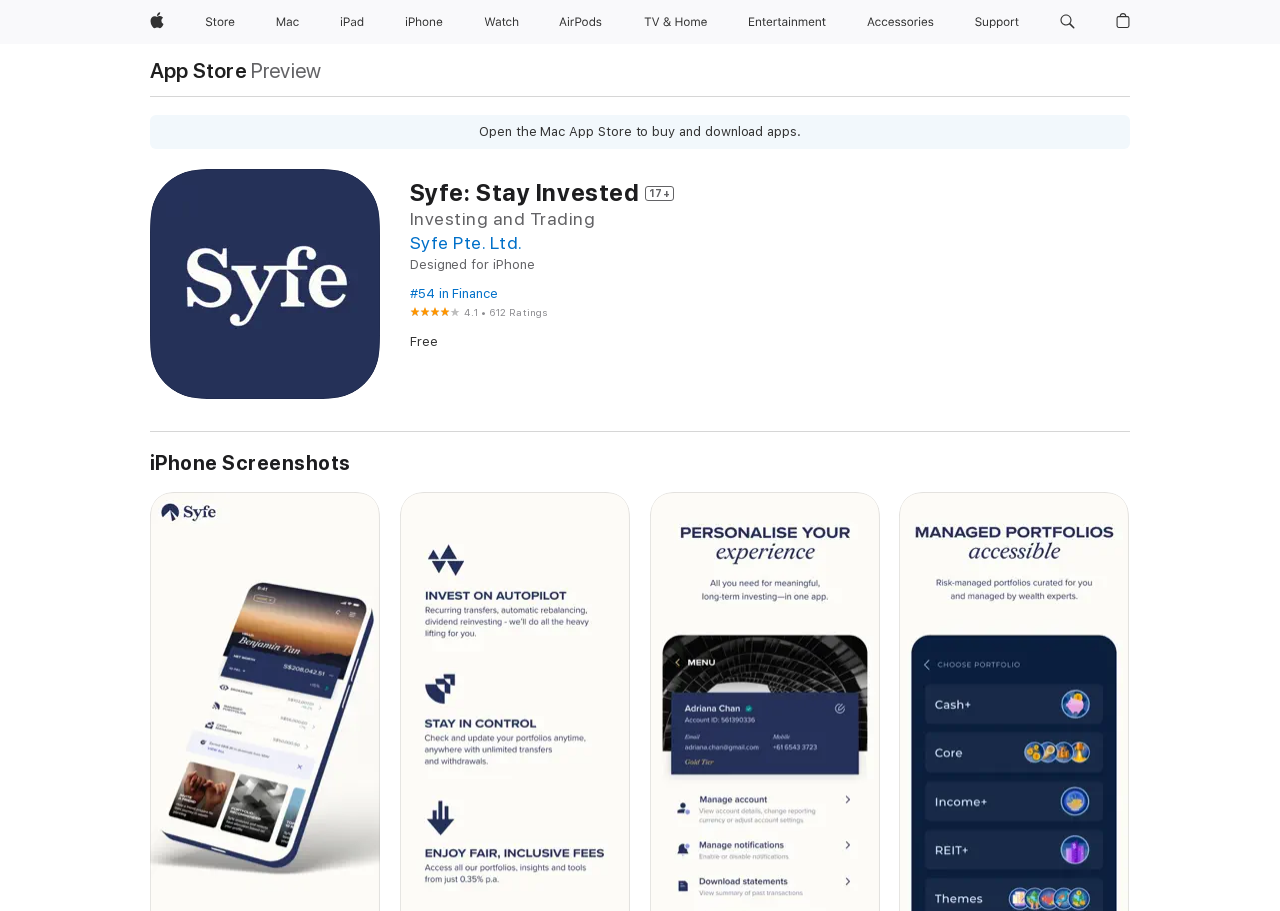Identify the bounding box coordinates of the clickable region to carry out the given instruction: "Search apple.com".

[0.822, 0.0, 0.846, 0.048]